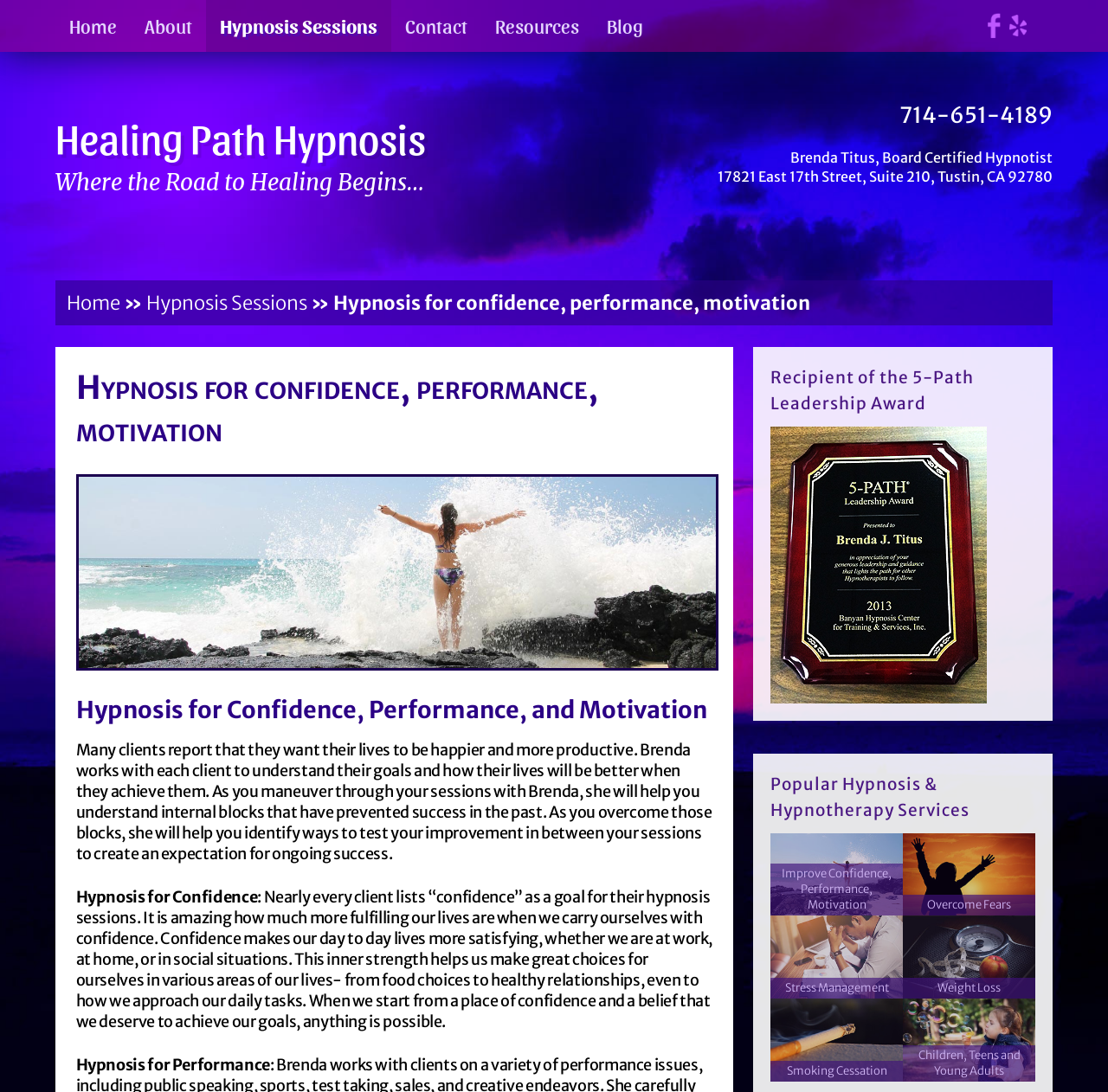Please determine the bounding box coordinates of the element to click on in order to accomplish the following task: "Explore 'Resources'". Ensure the coordinates are four float numbers ranging from 0 to 1, i.e., [left, top, right, bottom].

[0.434, 0.0, 0.535, 0.048]